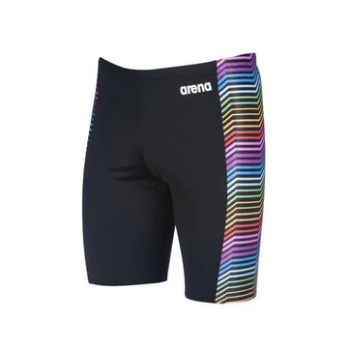Give a detailed account of the visual content in the image.

The image showcases the **Arena Multi Colored Stripes Jammer**, a sleek and stylish swimwear option designed for optimal performance in the water. The jammer features a predominantly black fabric, accented with vibrant, multi-colored stripes that run vertically down each side, adding a dynamic flair to your swimming attire. The iconic "arena" logo is prominently displayed on the front, emphasizing the brand's commitment to quality and performance. This piece is ideal for competitive swimmers or casual training sessions, offering a comfortable fit and a streamlined silhouette that allows for drag-free movement in the pool.